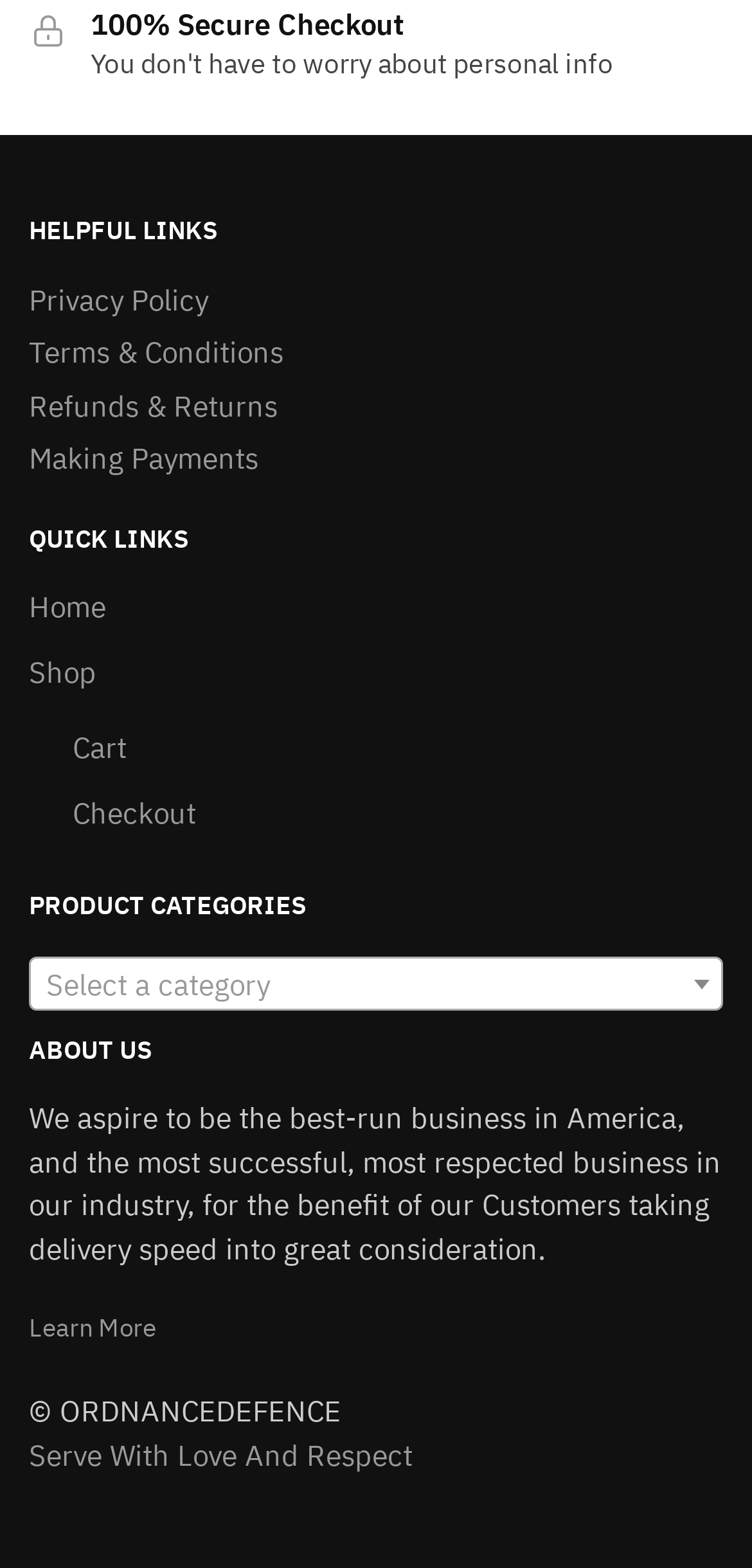Predict the bounding box coordinates of the area that should be clicked to accomplish the following instruction: "Check Copyright information". The bounding box coordinates should consist of four float numbers between 0 and 1, i.e., [left, top, right, bottom].

None